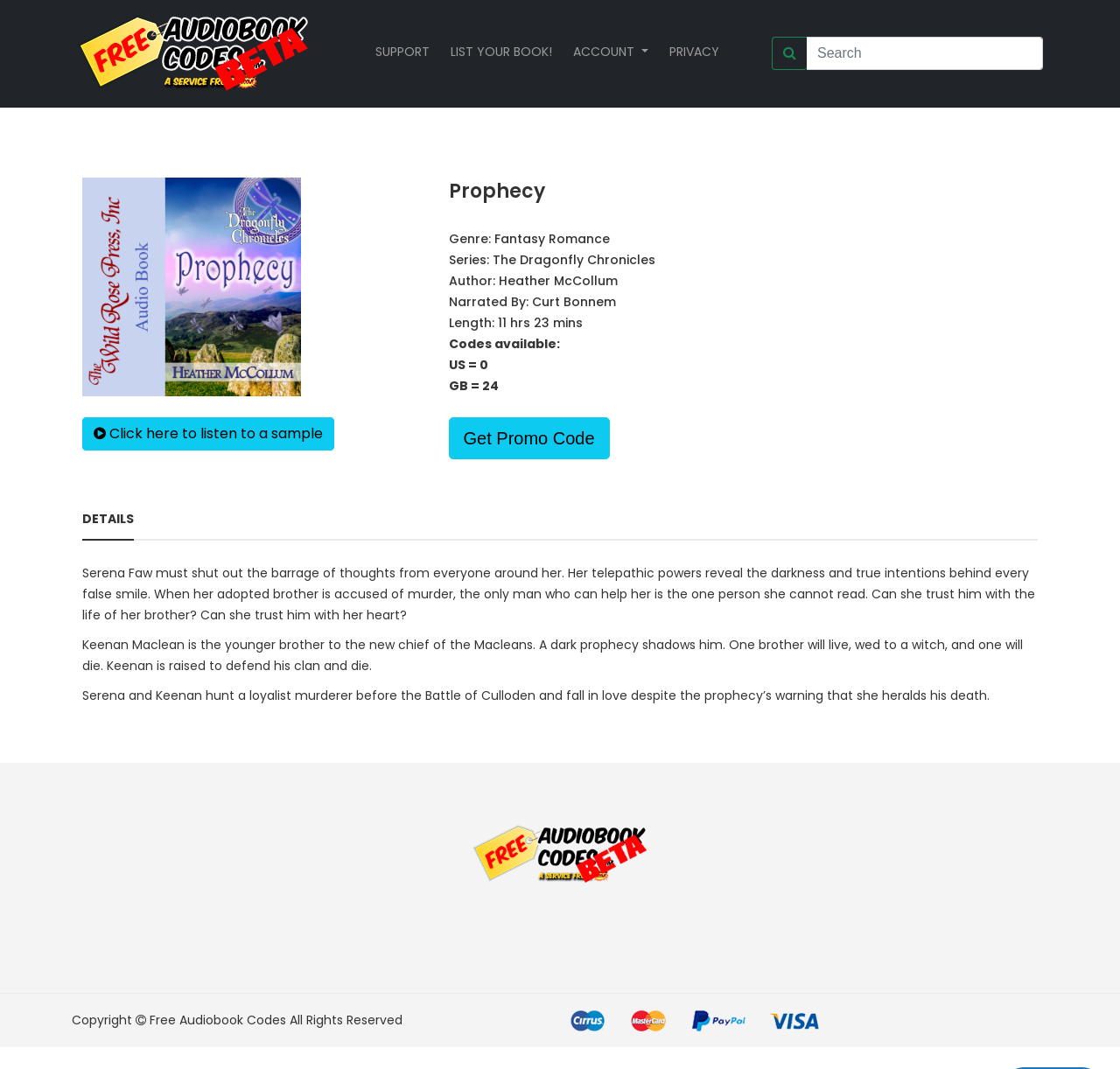Give a succinct answer to this question in a single word or phrase: 
What is the name of the author of the book Prophecy?

Heather McCollum